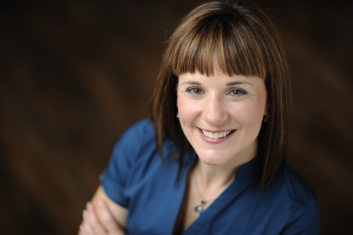Offer a comprehensive description of the image.

The image features a professional woman, likely an expert in her field, smiling confidently at the camera. She has shoulder-length brown hair with lighter highlights and is dressed in a blue blouse that suggests a professional setting. The background is softly blurred, focusing attention on her approachable demeanor. This image accompanies an article by Allison Hydzik titled "To Fight Childhood Obesity, Tackle Maternal Obesity," which emphasizes the significant impact of maternal health on childhood obesity. The photo is indicative of her role in discussing important topics related to nutrition and public health, reflecting her expertise and engagement in this critical issue.